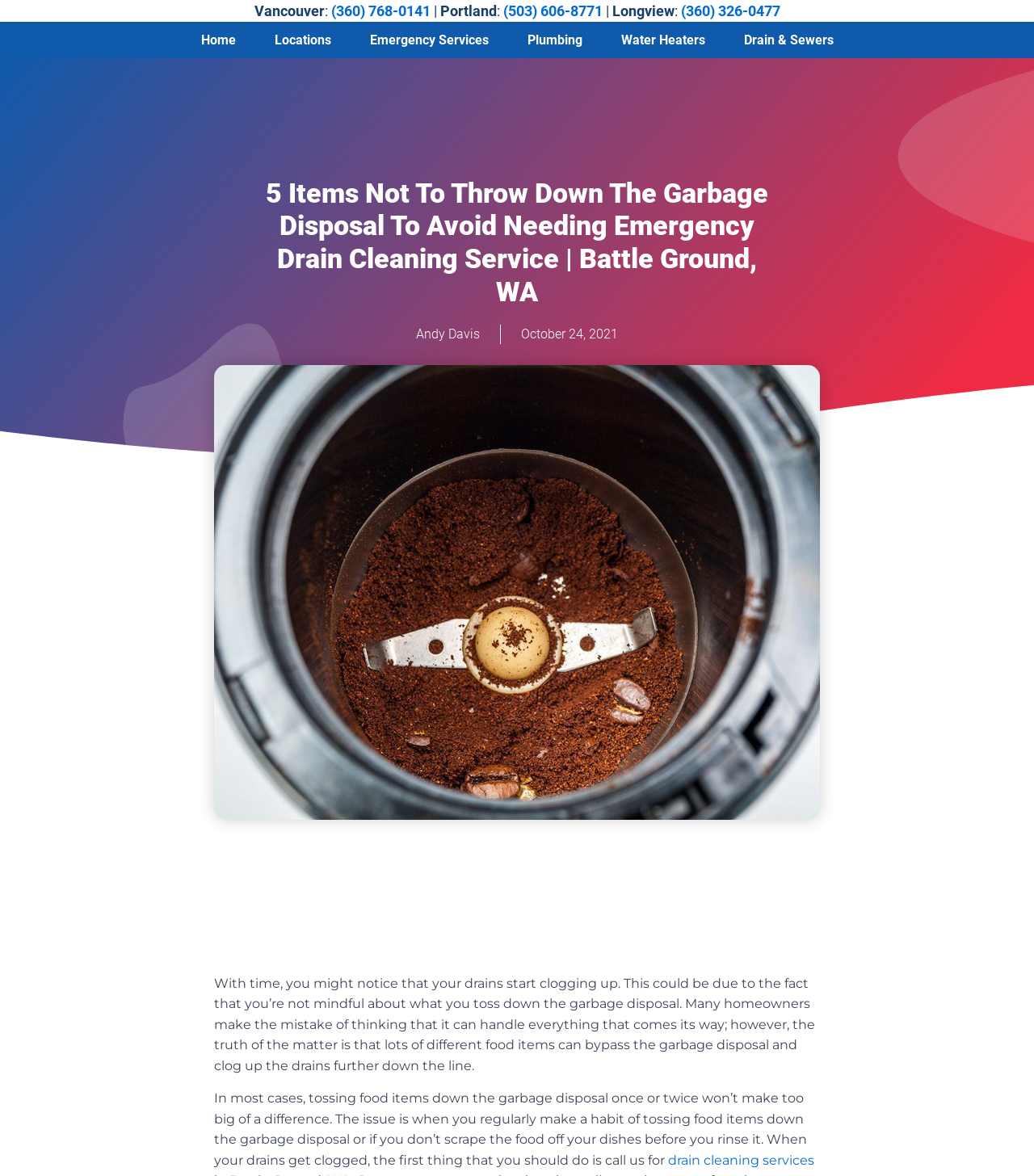Determine the bounding box coordinates of the region that needs to be clicked to achieve the task: "Get drain cleaning services".

[0.646, 0.98, 0.788, 0.993]